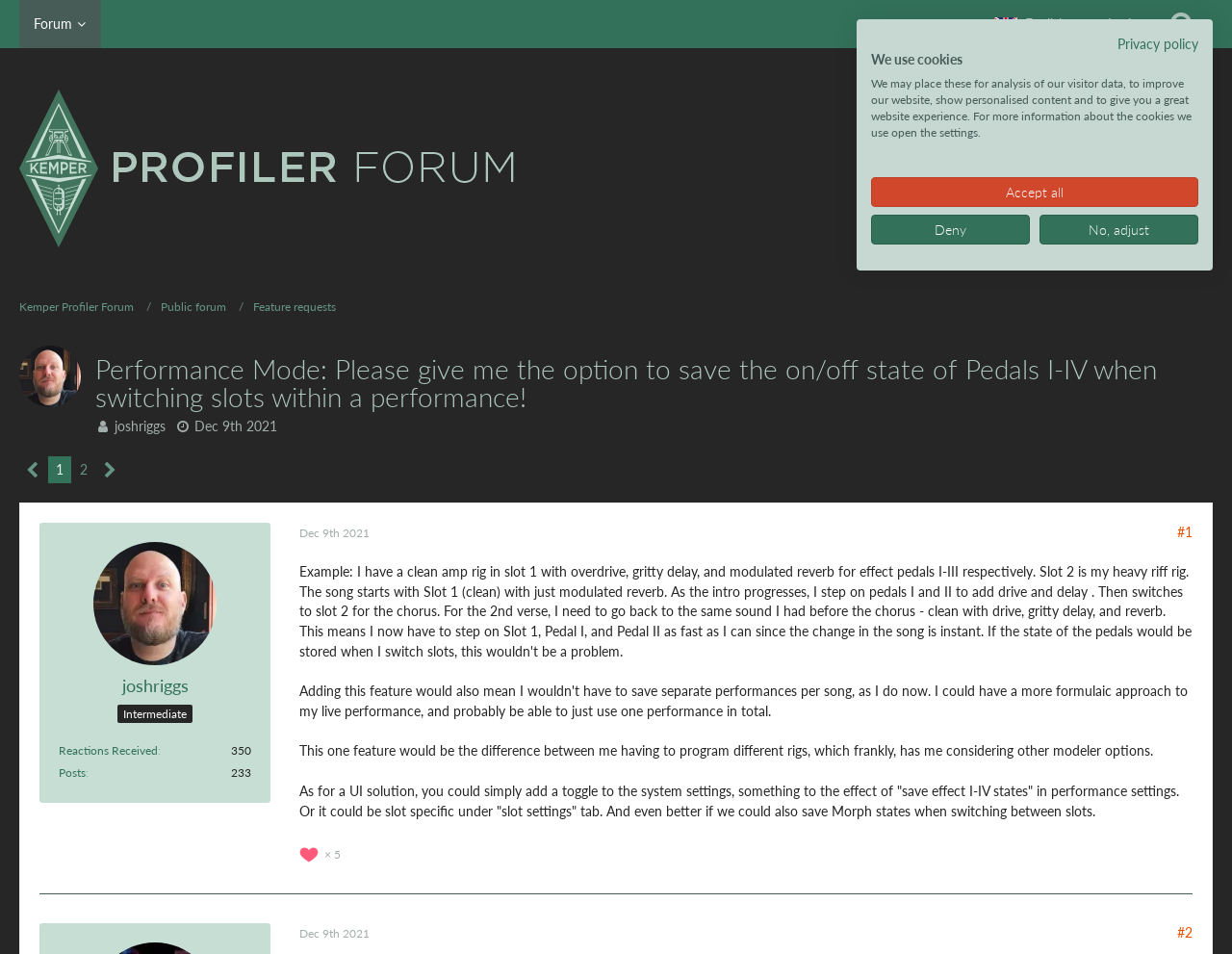Refer to the image and provide a thorough answer to this question:
How many posts did joshriggs make?

I found the answer by looking at the DescriptionListDetail element with the text '233' which is located under the 'Posts by joshriggs' link, indicating the number of posts made by joshriggs.